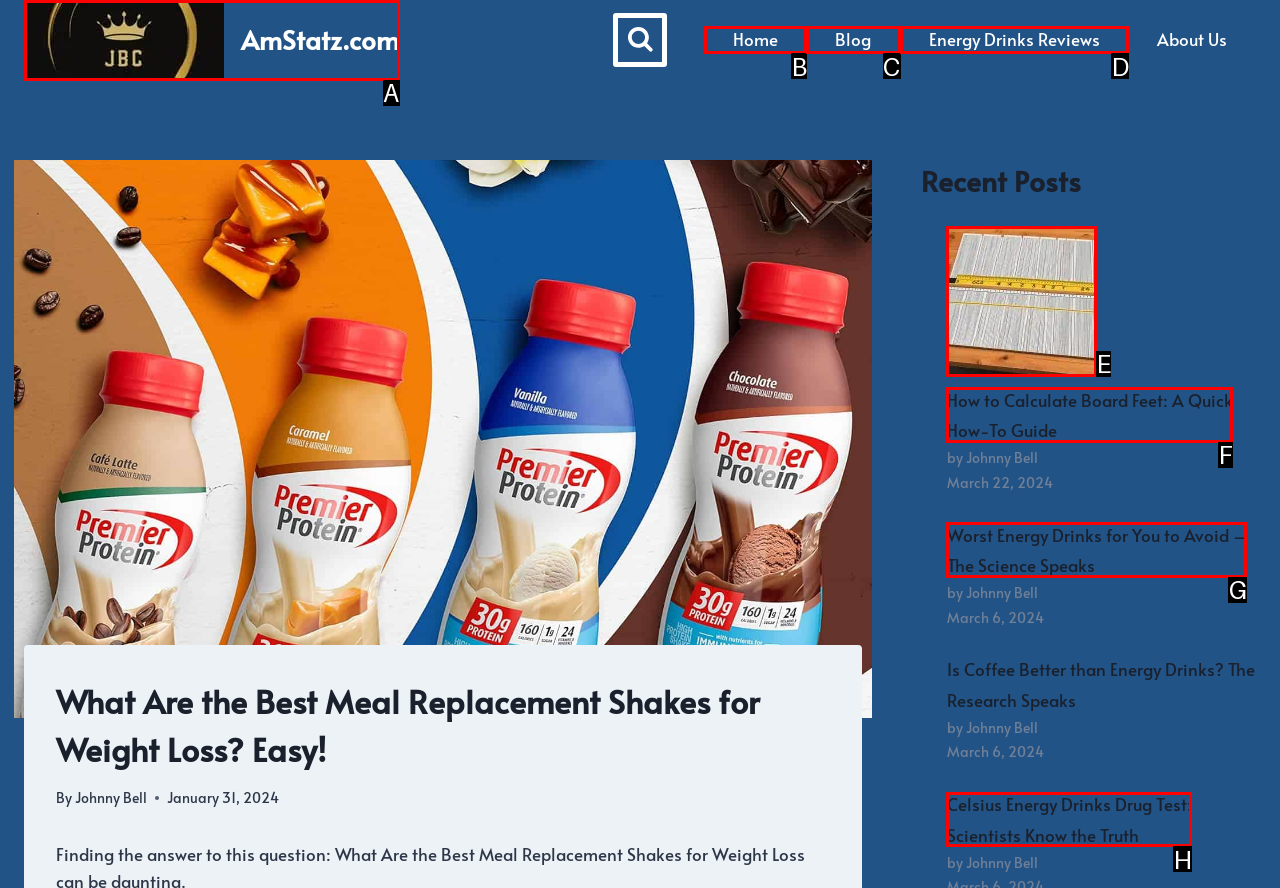From the given options, choose the HTML element that aligns with the description: Blog. Respond with the letter of the selected element.

C